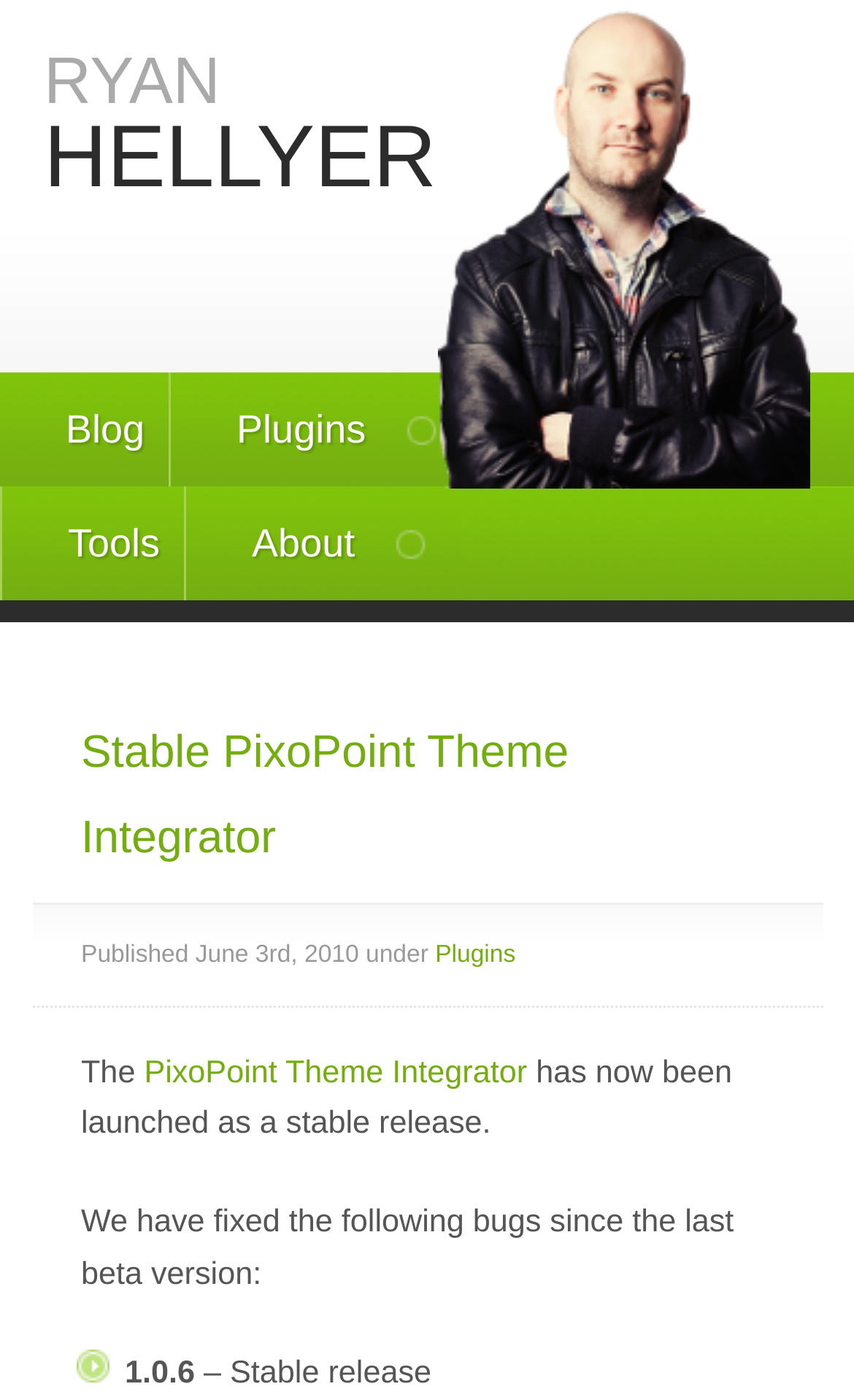Determine the bounding box coordinates for the HTML element described here: "PixoPoint Theme Integrator".

[0.169, 0.754, 0.617, 0.779]